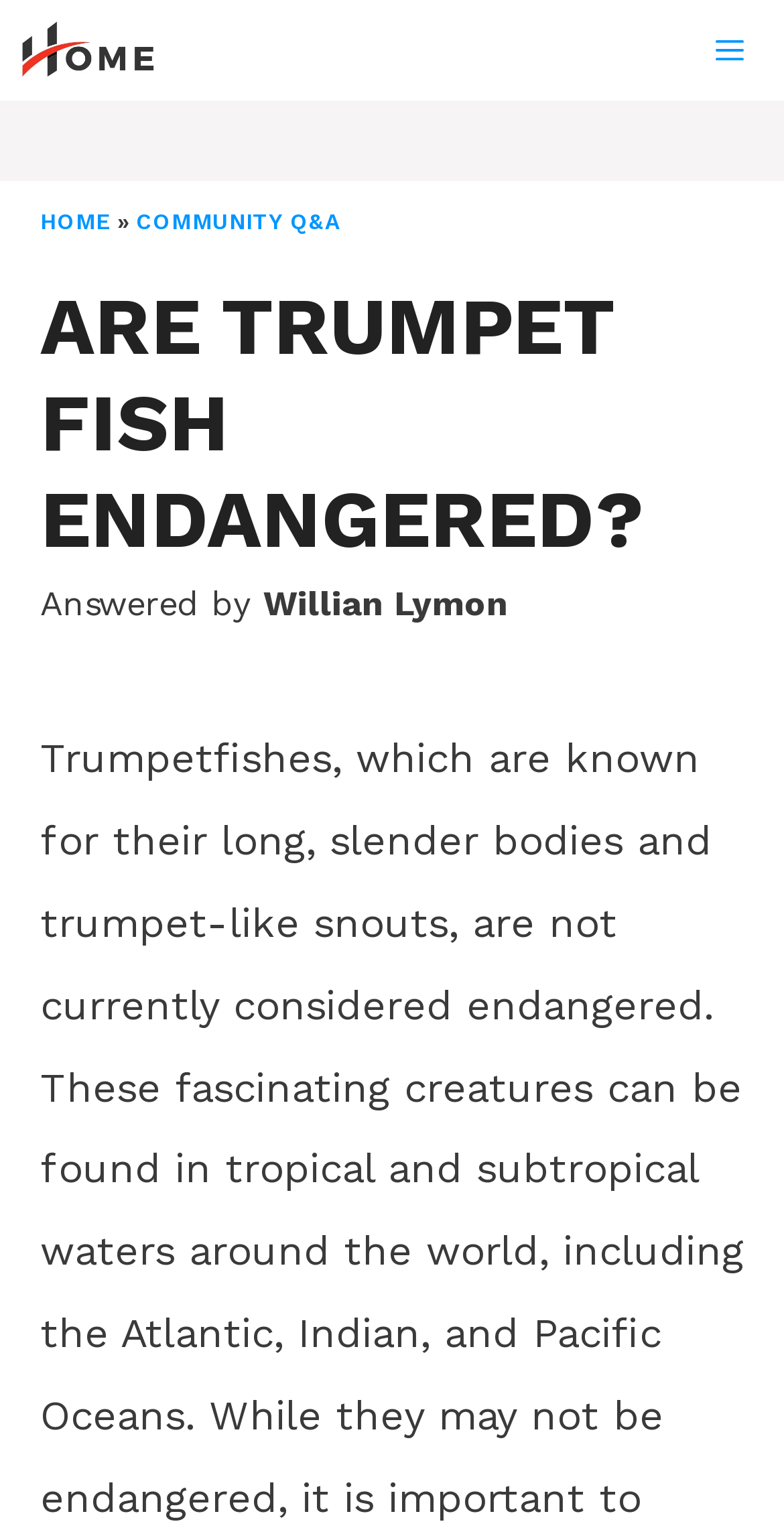Extract the main heading text from the webpage.

ARE TRUMPET FISH ENDANGERED?